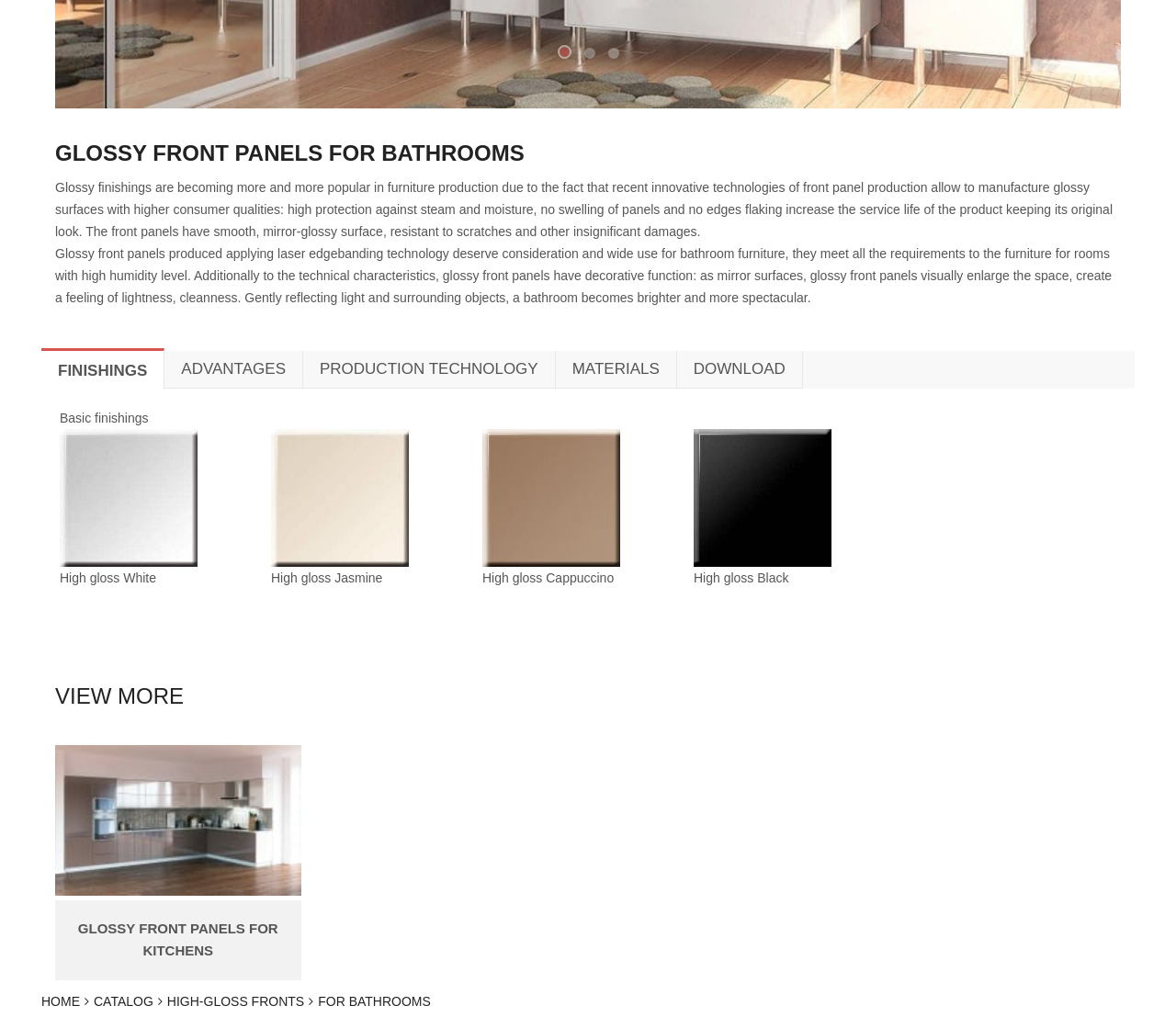Using the provided element description "GLOSSY FRONT PANELS FOR KITCHENS", determine the bounding box coordinates of the UI element.

[0.047, 0.886, 0.256, 0.964]